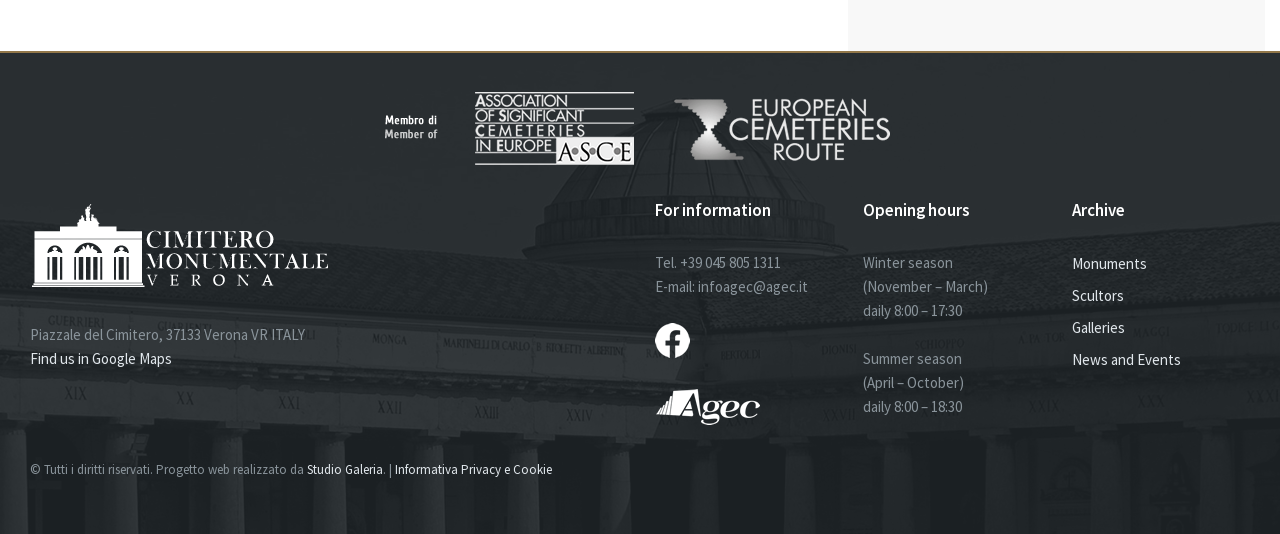What is the address of the cemetery?
Kindly offer a comprehensive and detailed response to the question.

I found the address by looking at the static text element with the bounding box coordinates [0.023, 0.608, 0.238, 0.644], which contains the address information.